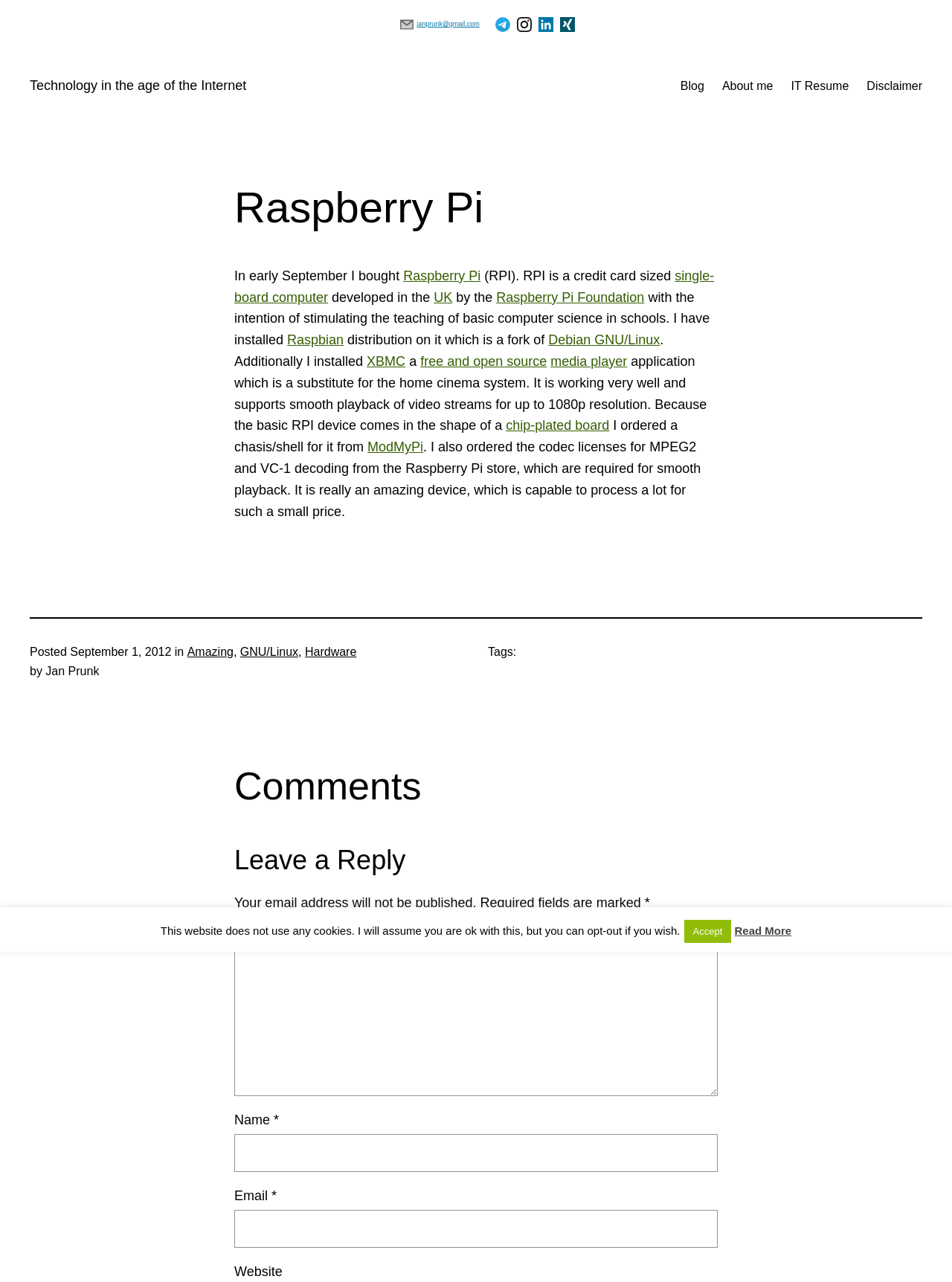Based on what you see in the screenshot, provide a thorough answer to this question: What is the name of the media player installed on the Raspberry Pi?

The webpage mentions that the author installed XBMC, a free and open-source media player, on their Raspberry Pi device.